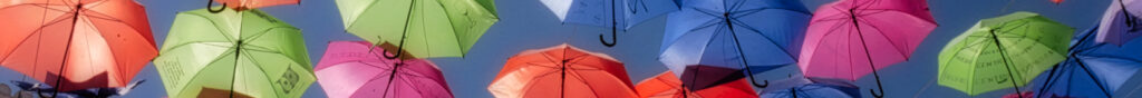What is the primary purpose of the objects in the image?
Refer to the screenshot and respond with a concise word or phrase.

Providing shade